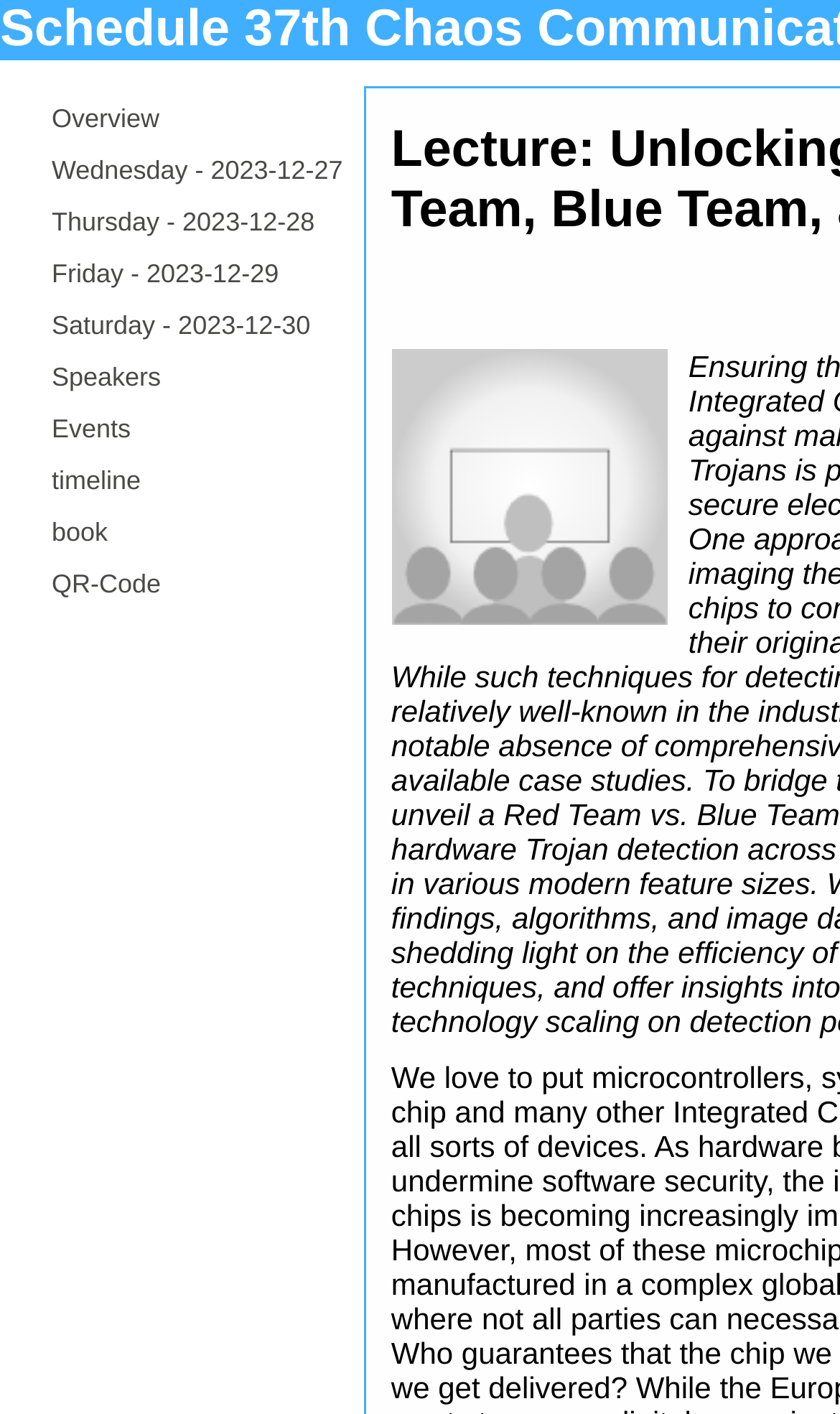Please determine and provide the text content of the webpage's heading.

Schedule 37th Chaos Communication Congress